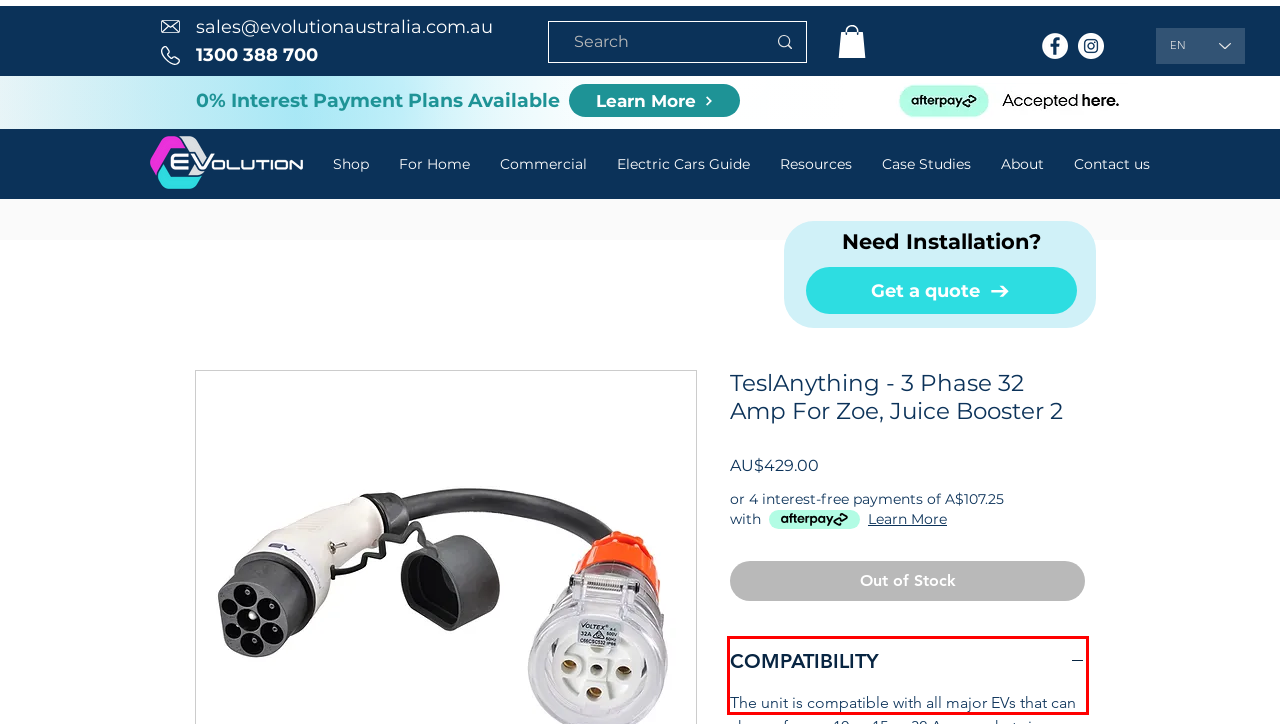There is a UI element on the webpage screenshot marked by a red bounding box. Extract and generate the text content from within this red box.

The unit is compatible with all major EVs that can charge from a 10 or 15 or 32 Amp socket via an EVSE.